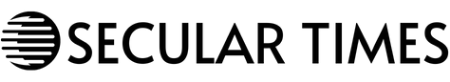Answer with a single word or phrase: 
What is the topic of the special report mentioned?

UFO